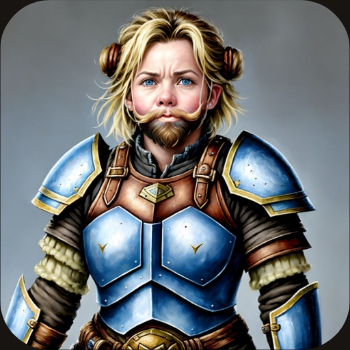Use a single word or phrase to answer the question: What trait do dwarves have that helps them in mining?

Infravision